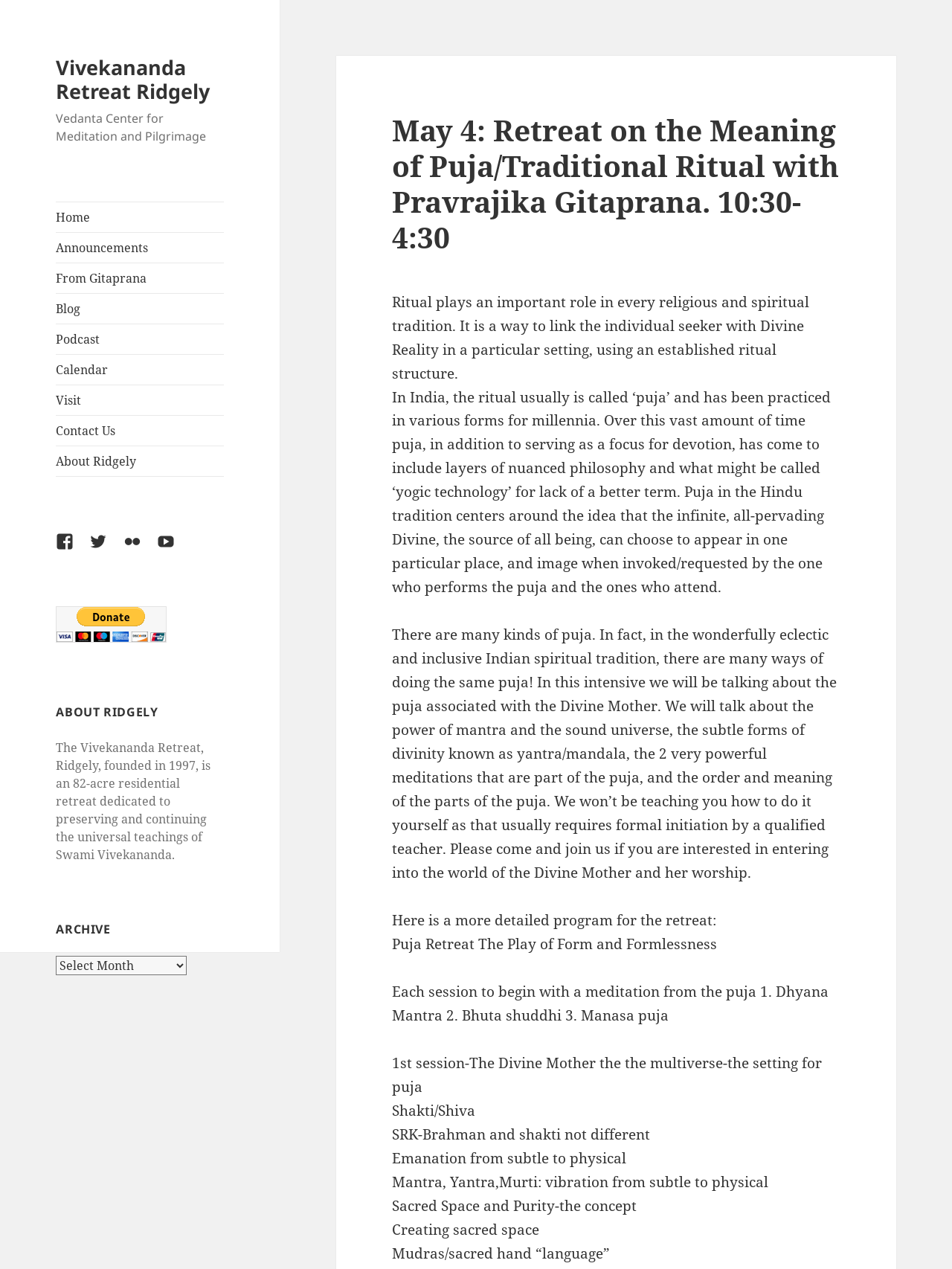Identify the bounding box coordinates of the clickable region necessary to fulfill the following instruction: "Open the 'Archive' dropdown menu". The bounding box coordinates should be four float numbers between 0 and 1, i.e., [left, top, right, bottom].

[0.059, 0.753, 0.196, 0.768]